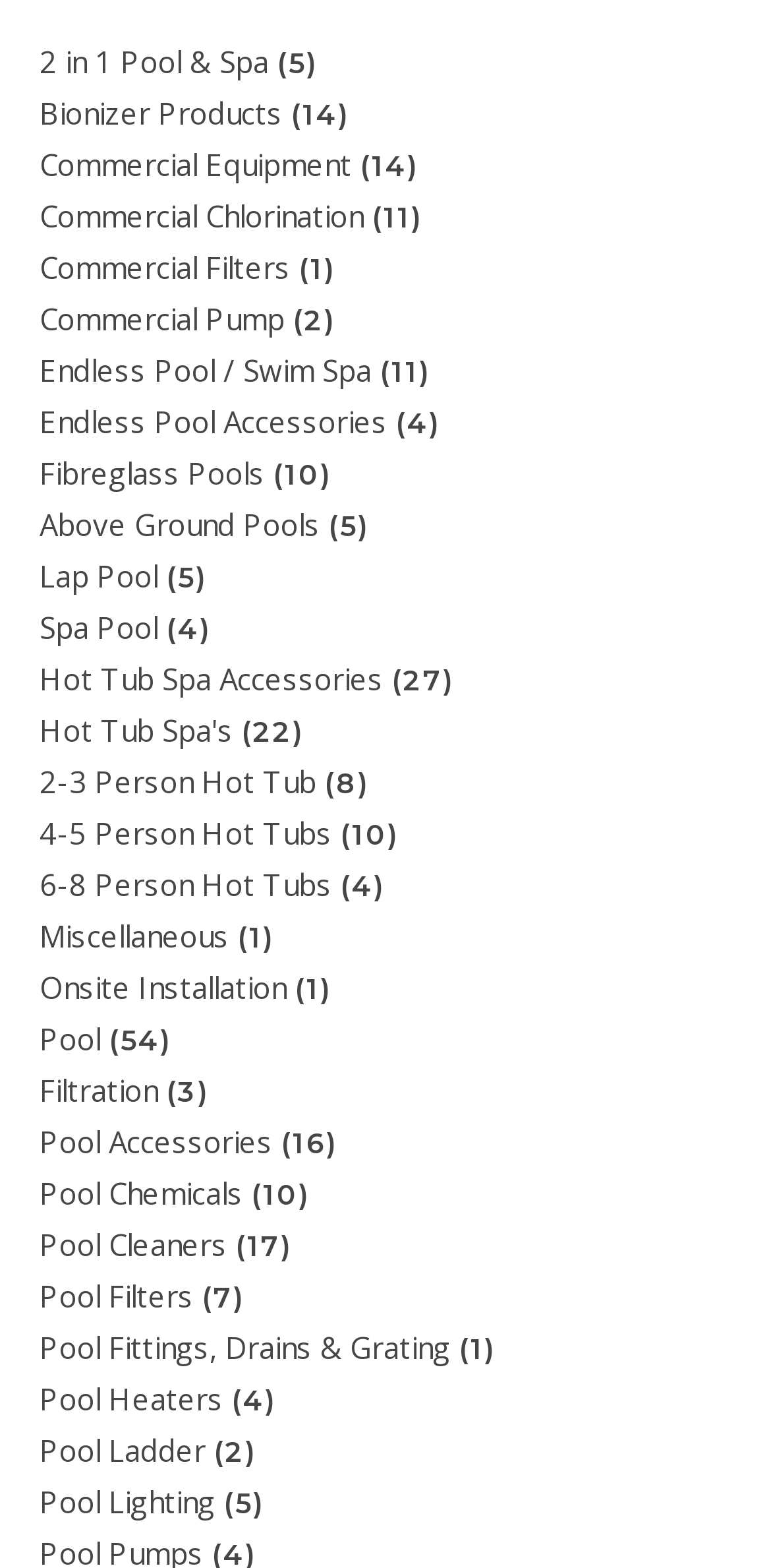Identify the bounding box coordinates for the UI element described as follows: "Hot Tub Spa Accessories". Ensure the coordinates are four float numbers between 0 and 1, formatted as [left, top, right, bottom].

[0.051, 0.42, 0.497, 0.445]